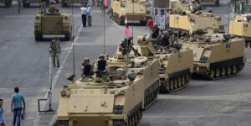What are the soldiers doing on the vehicles?
Your answer should be a single word or phrase derived from the screenshot.

Displaying military presence